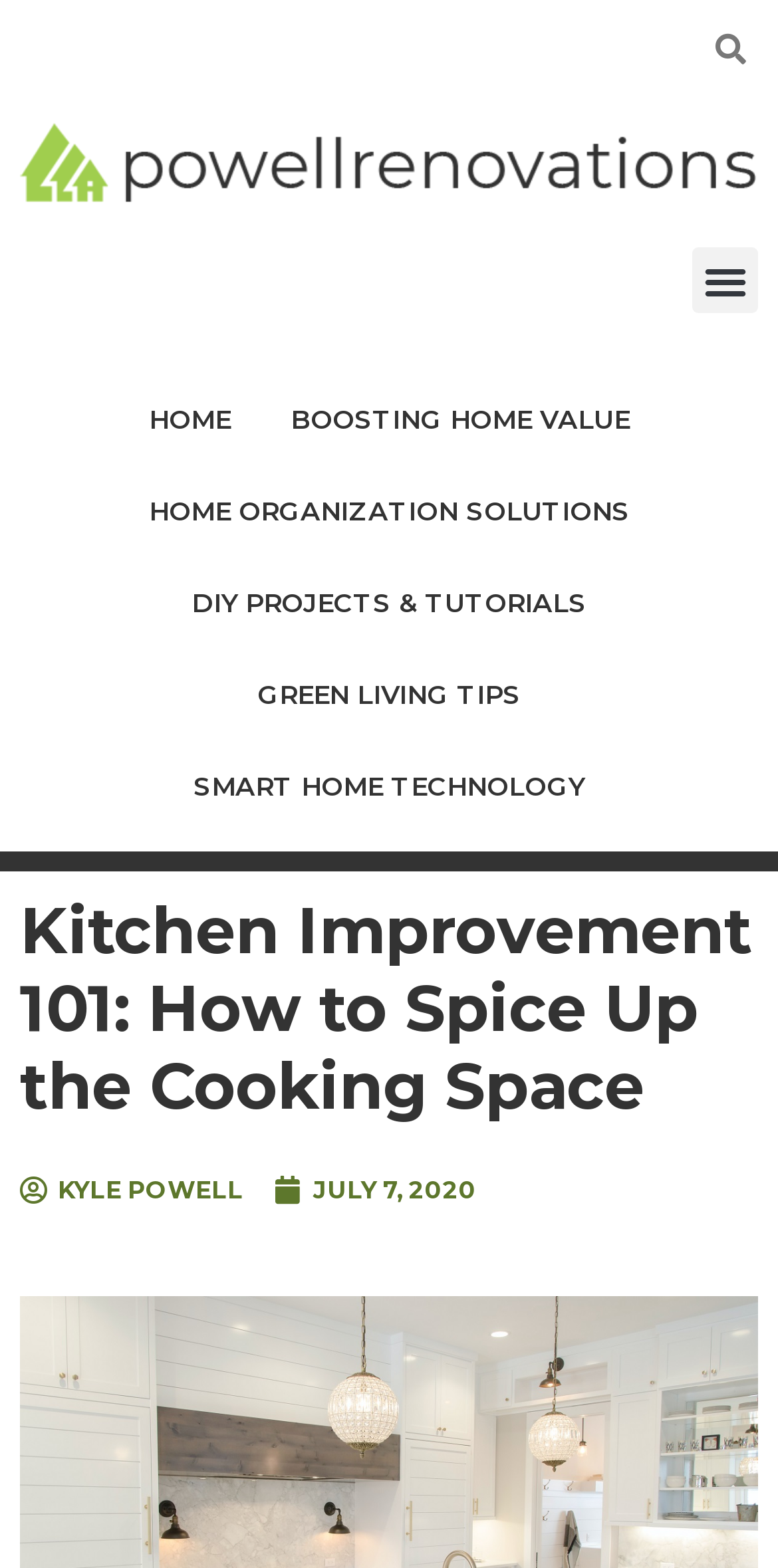Find and indicate the bounding box coordinates of the region you should select to follow the given instruction: "click the menu toggle button".

[0.89, 0.158, 0.974, 0.2]